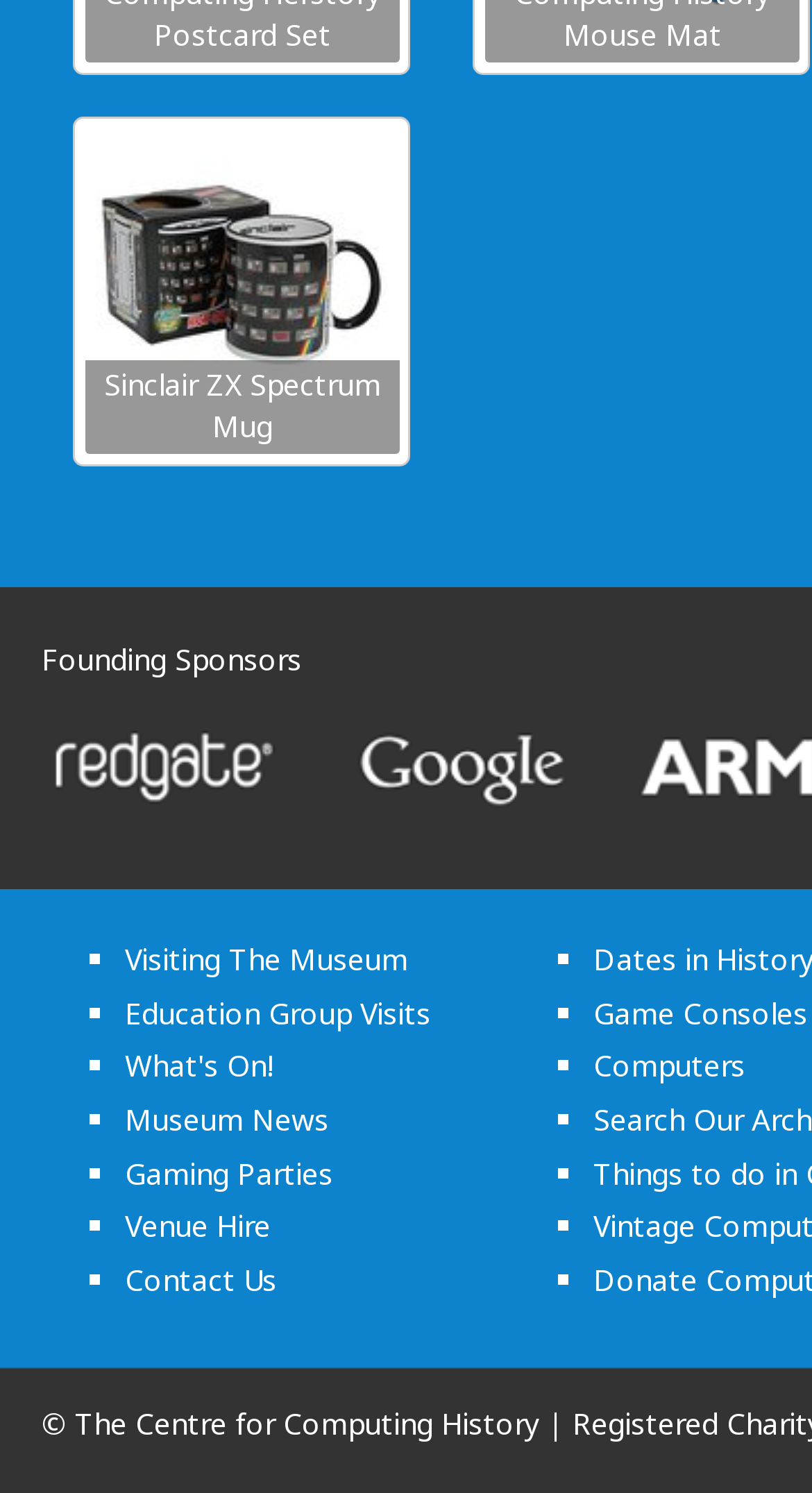What is the first item in the list of links?
Look at the image and provide a detailed response to the question.

I looked at the list of links and found that the first item is 'Visiting The Museum', which is a link with a list marker '■' preceding it.